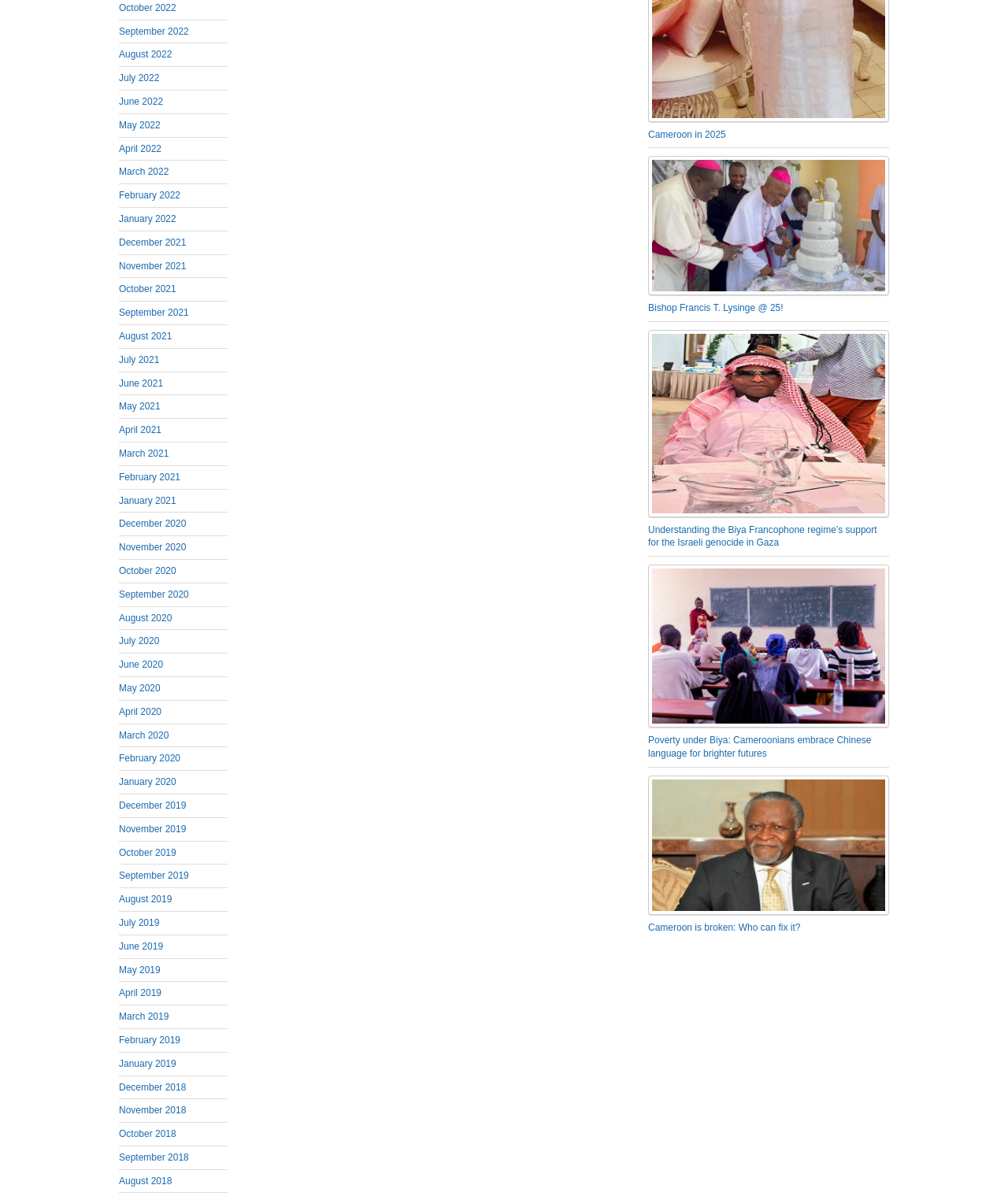Locate and provide the bounding box coordinates for the HTML element that matches this description: "September 2020".

[0.118, 0.492, 0.187, 0.501]